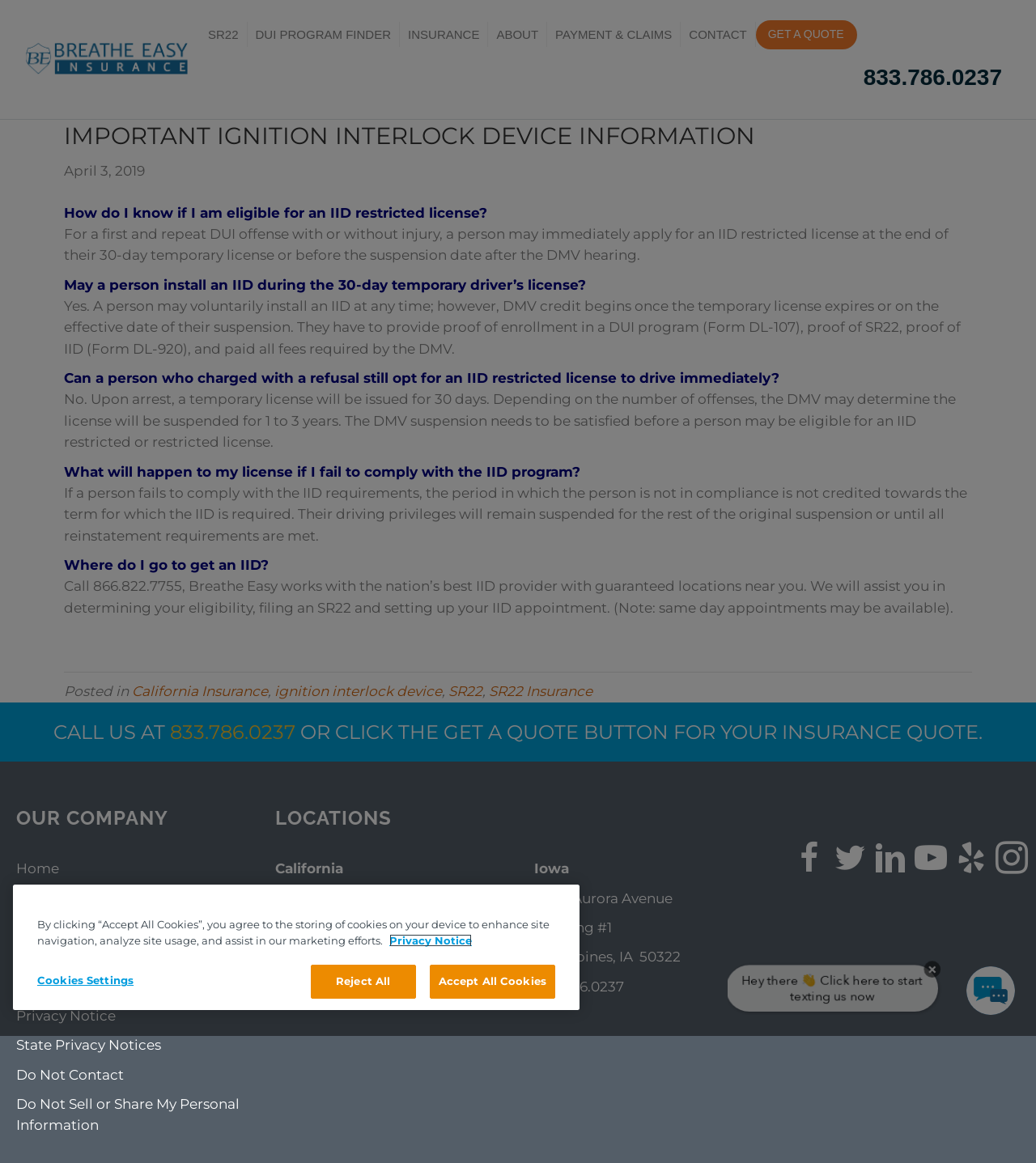Kindly provide the bounding box coordinates of the section you need to click on to fulfill the given instruction: "Click the 'SR22' link in the header menu".

[0.193, 0.019, 0.239, 0.04]